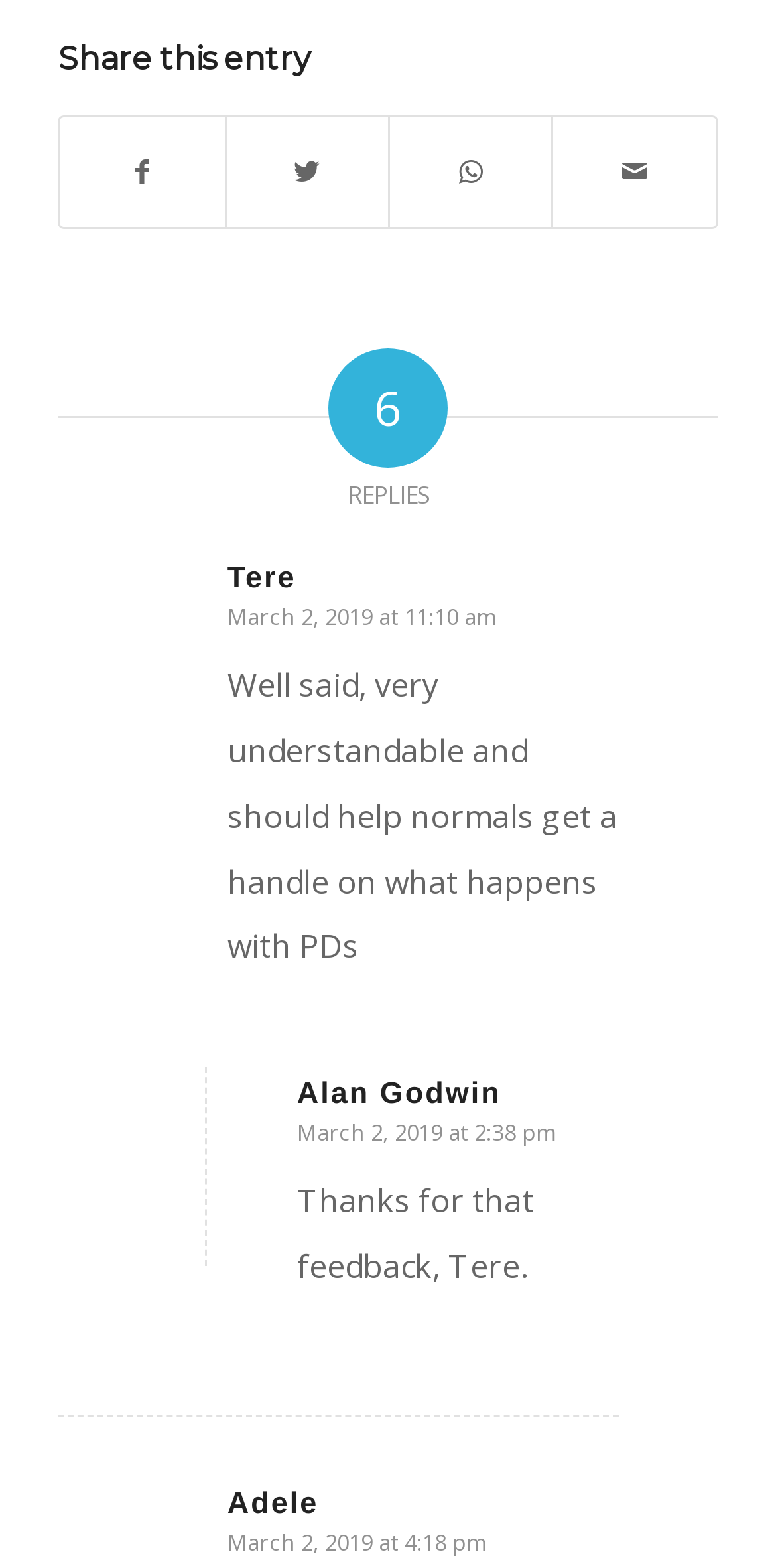How many replies are there in the conversation?
Please use the visual content to give a single word or phrase answer.

3